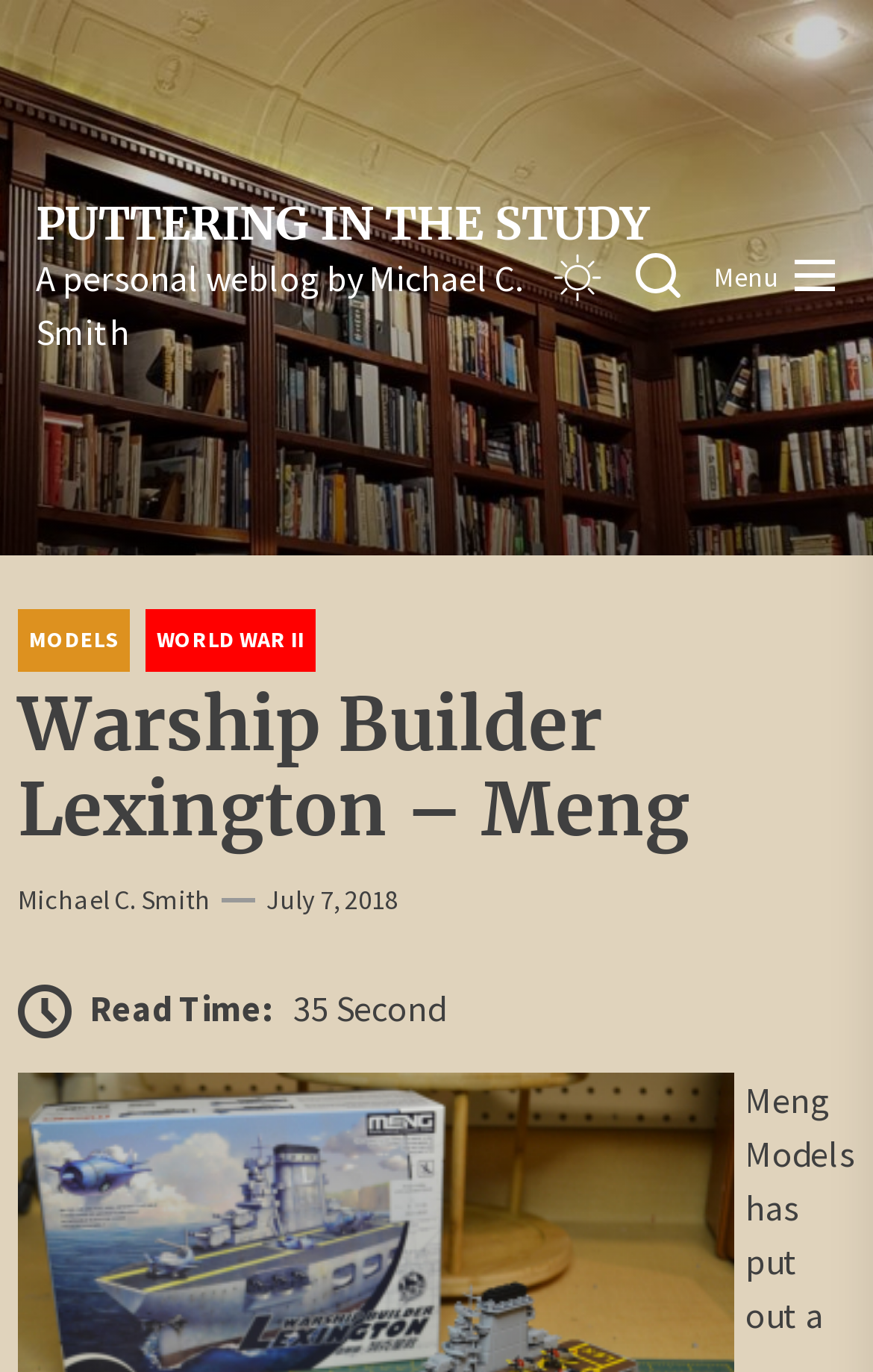Locate the bounding box of the UI element with the following description: "World War II".

[0.167, 0.444, 0.362, 0.49]